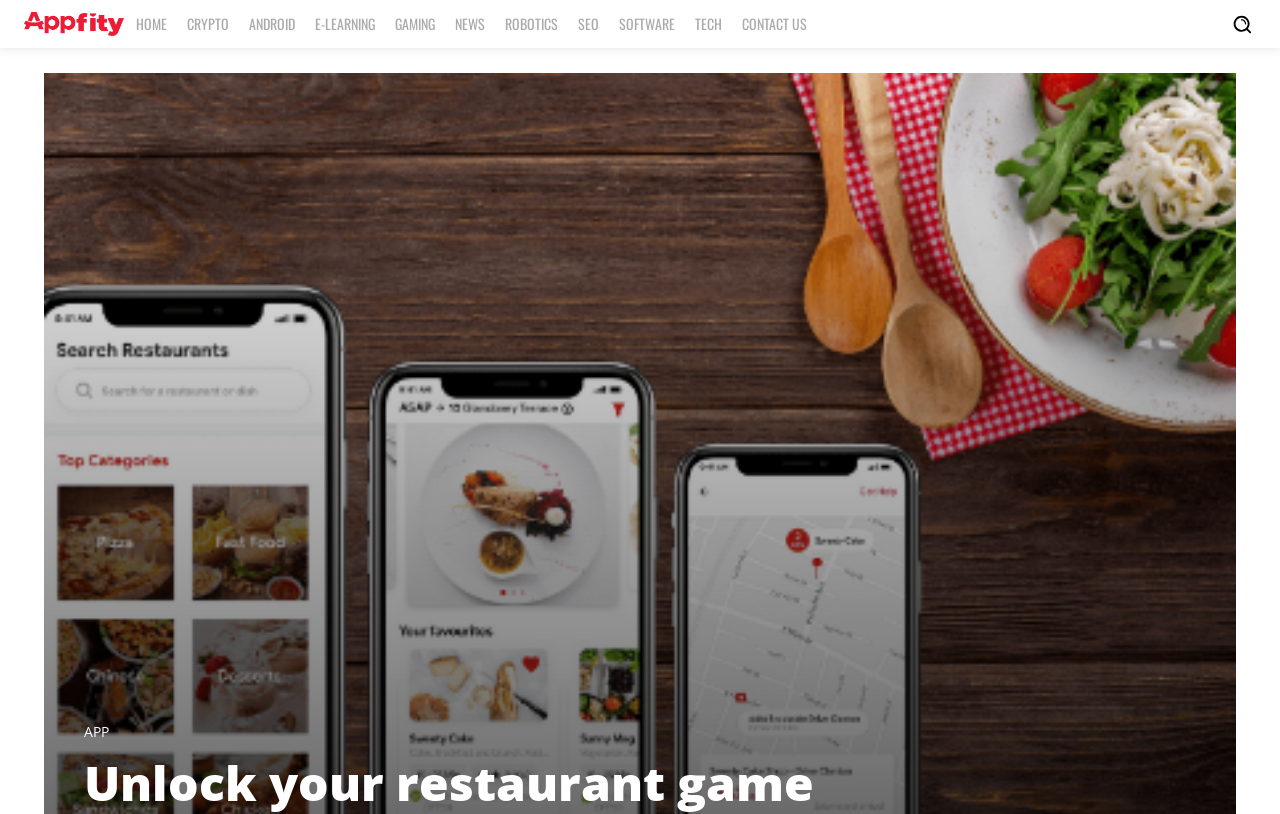Extract the primary header of the webpage and generate its text.

Unlock your restaurant game with our Deliveroo clone app